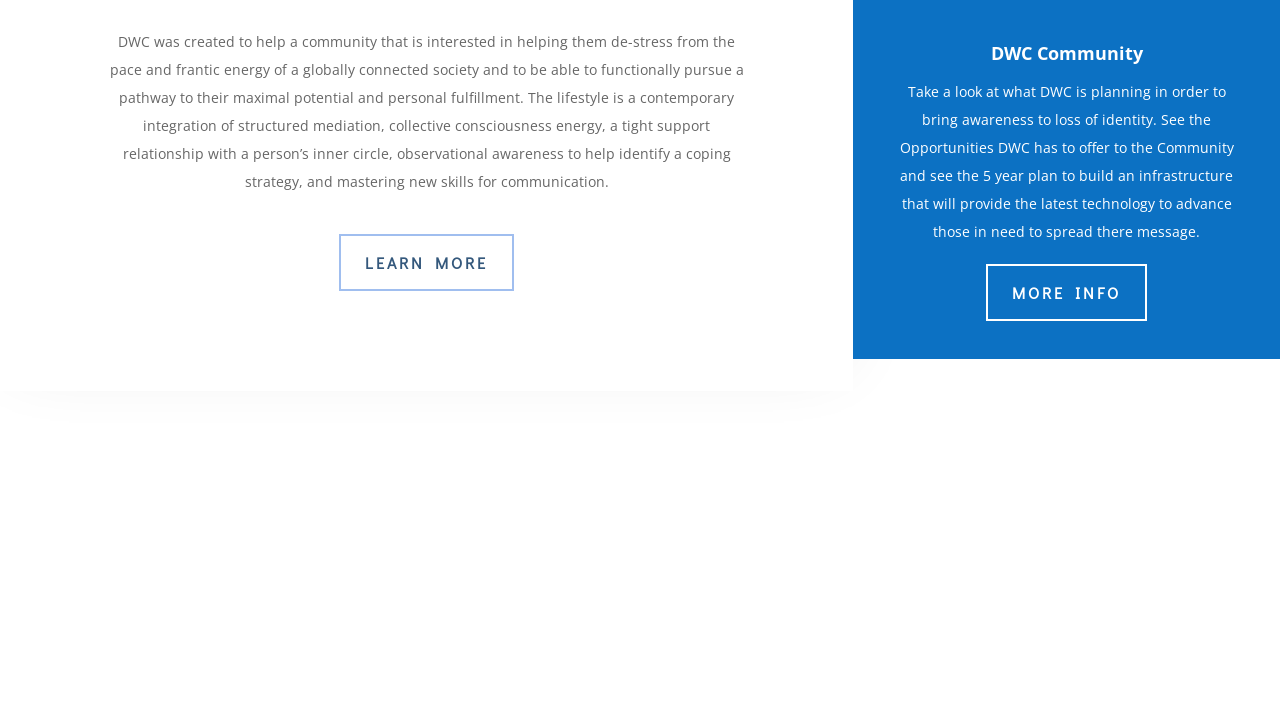Find the bounding box coordinates of the area to click in order to follow the instruction: "Read about DWC's mission".

[0.14, 0.875, 0.211, 0.906]